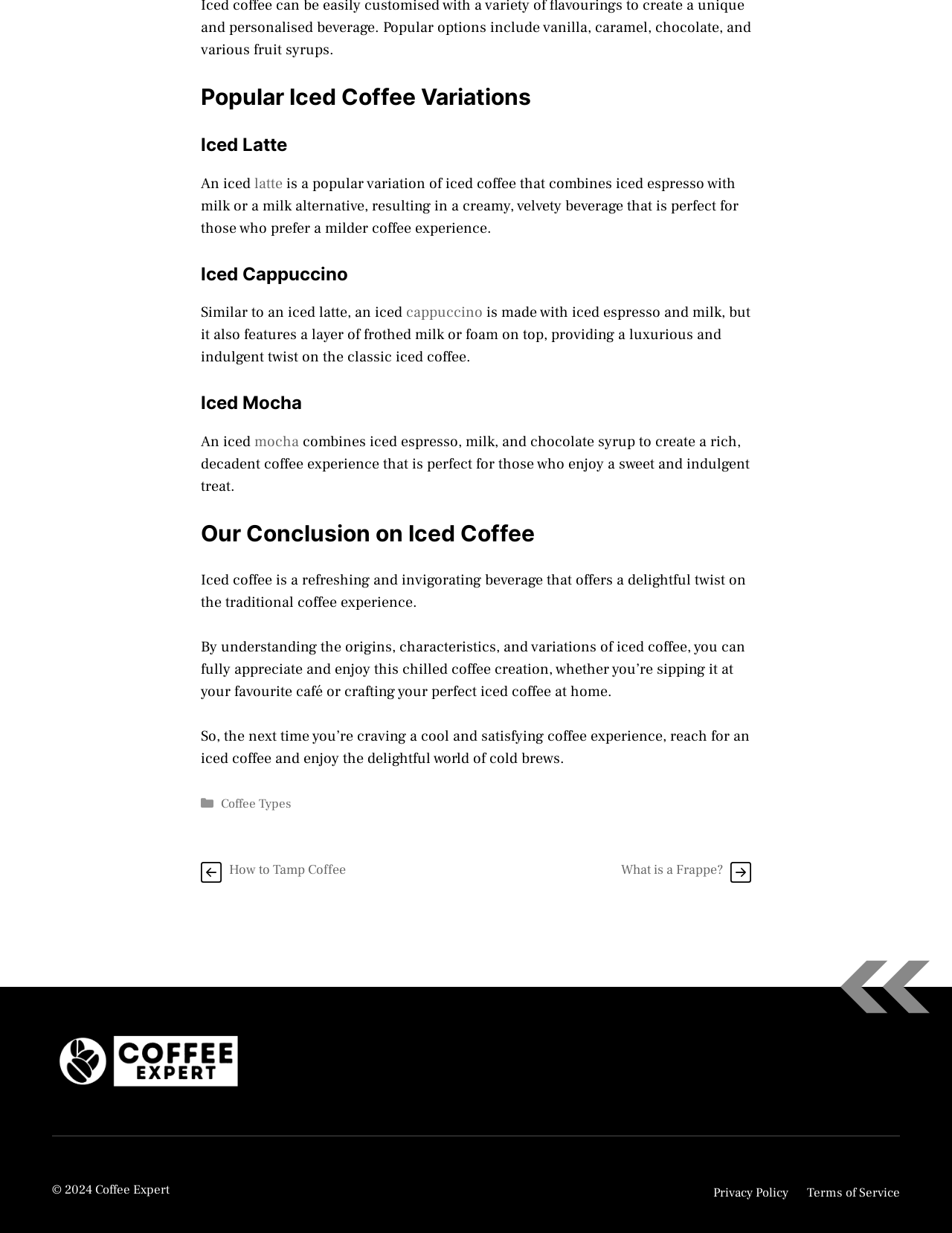Identify the bounding box coordinates of the specific part of the webpage to click to complete this instruction: "Click on 'mocha'".

[0.267, 0.35, 0.314, 0.366]